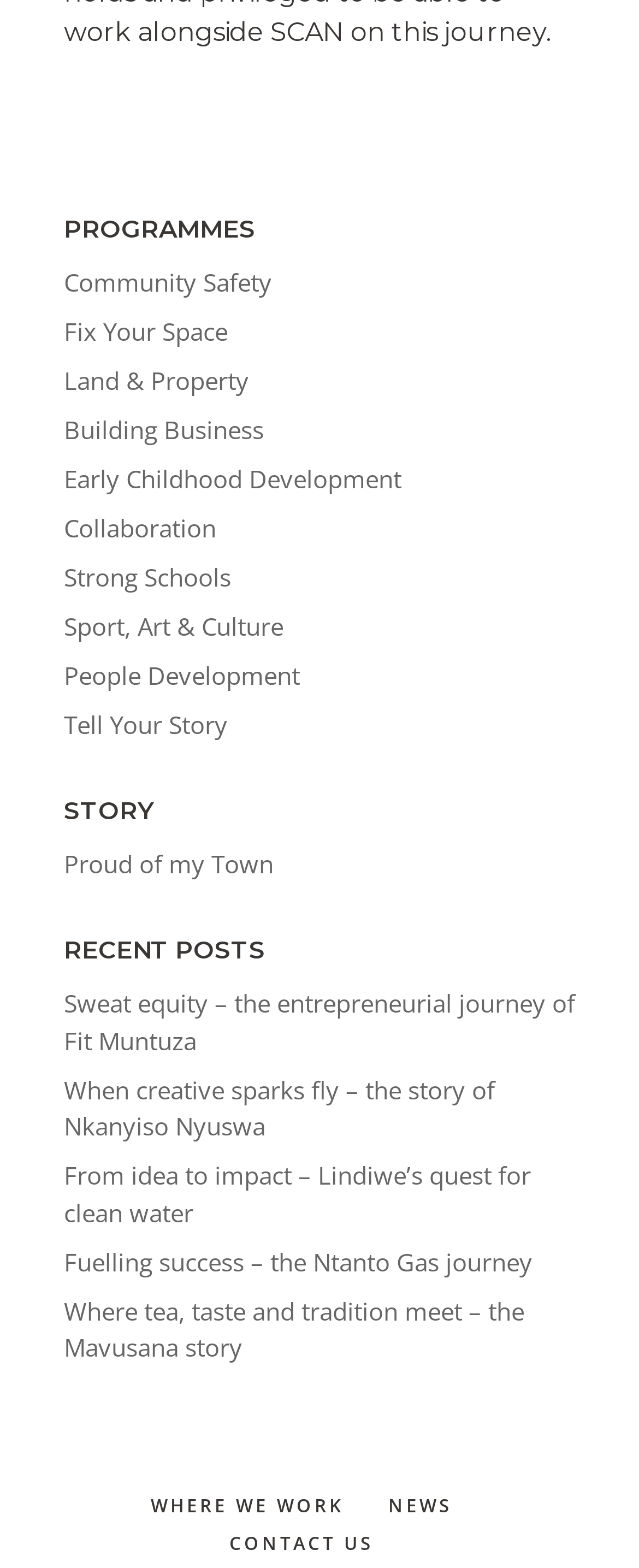How many programme categories are there?
Provide a thorough and detailed answer to the question.

I counted the number of links under the 'PROGRAMMES' heading, which are 'Community Safety', 'Fix Your Space', 'Land & Property', 'Building Business', 'Early Childhood Development', 'Collaboration', 'Strong Schools', 'Sport, Art & Culture', and 'People Development'. There are 9 links in total.